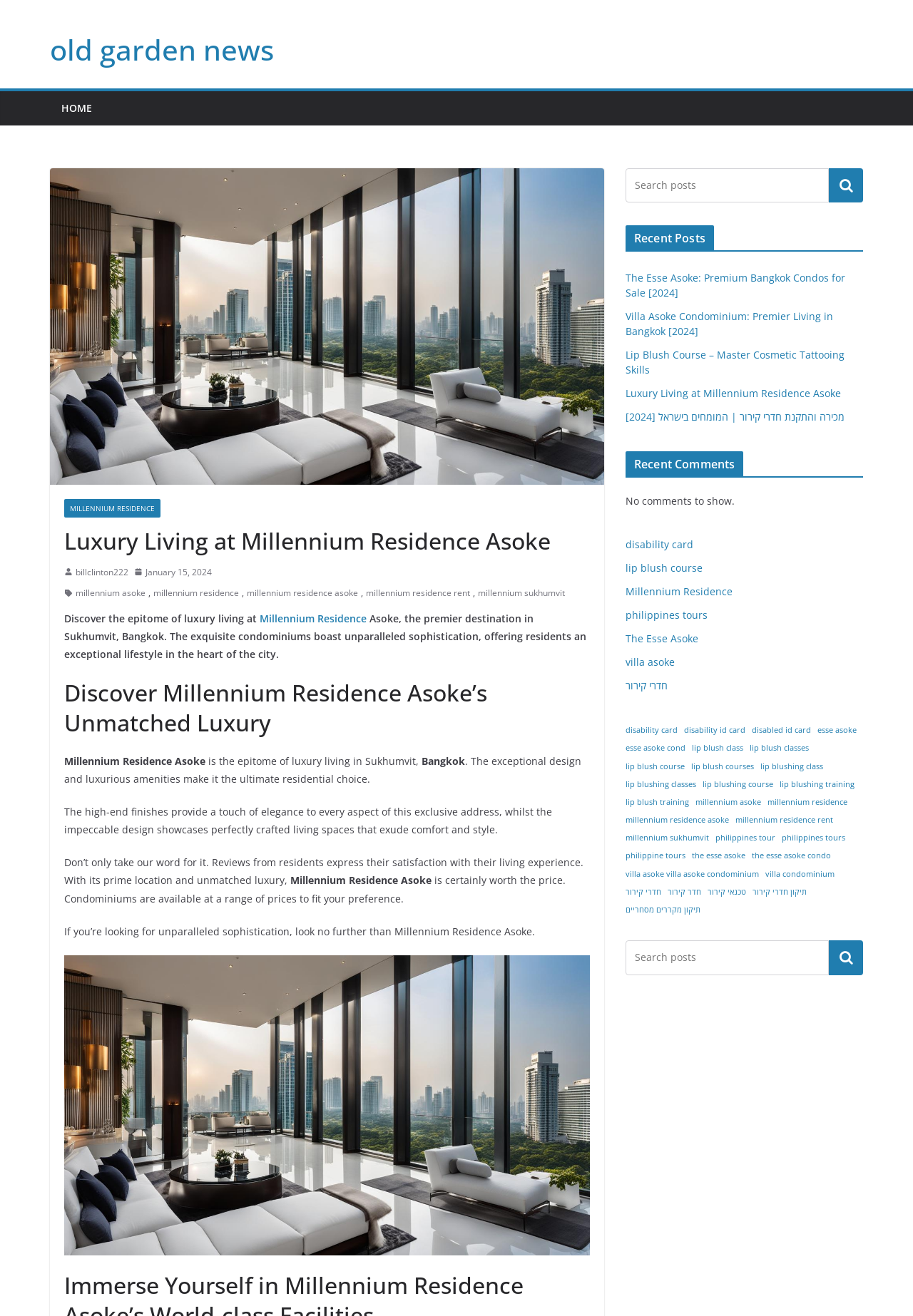What is the name of the condominium?
Using the visual information, respond with a single word or phrase.

Millennium Residence Asoke